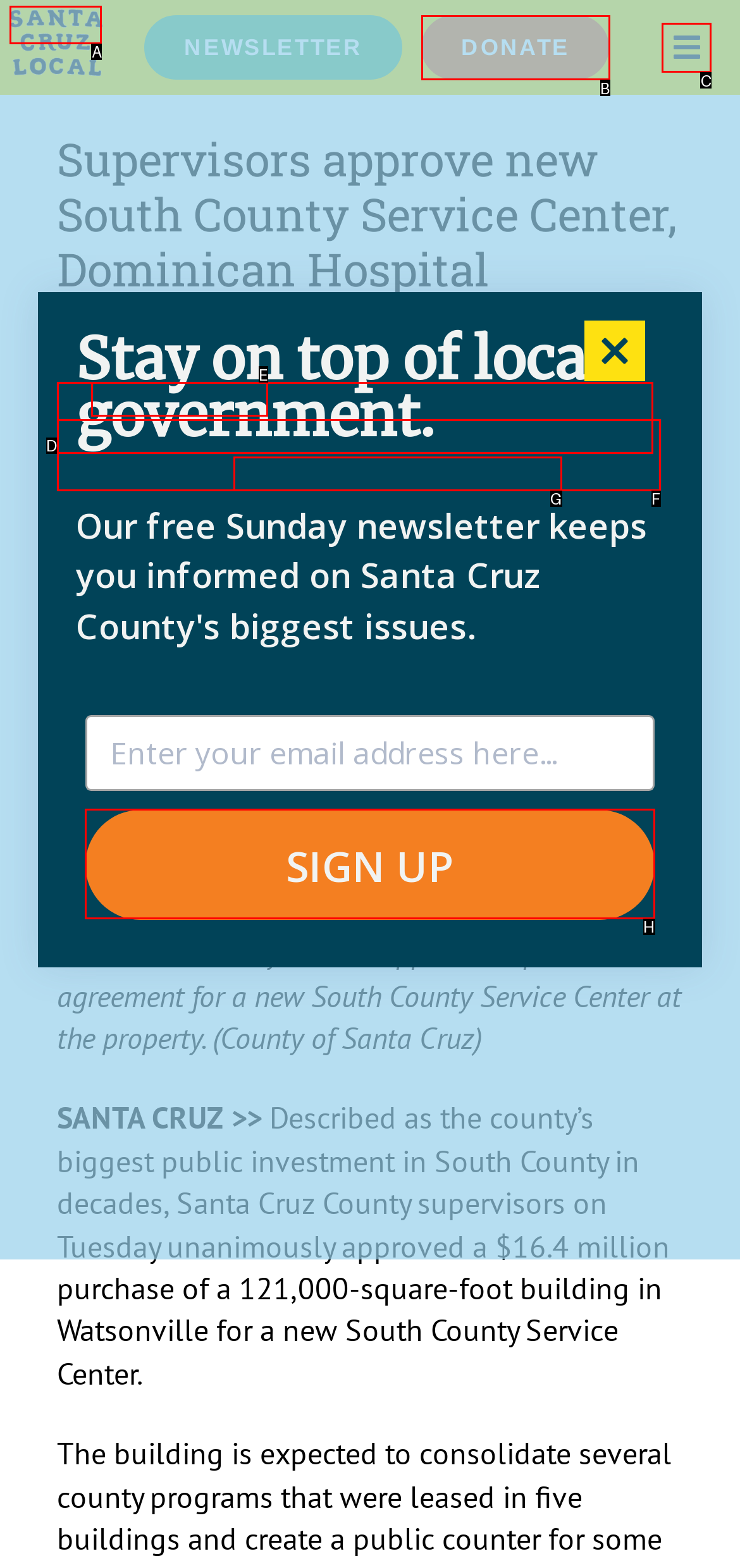Select the appropriate HTML element to click on to finish the task: Sign up for the newsletter.
Answer with the letter corresponding to the selected option.

H